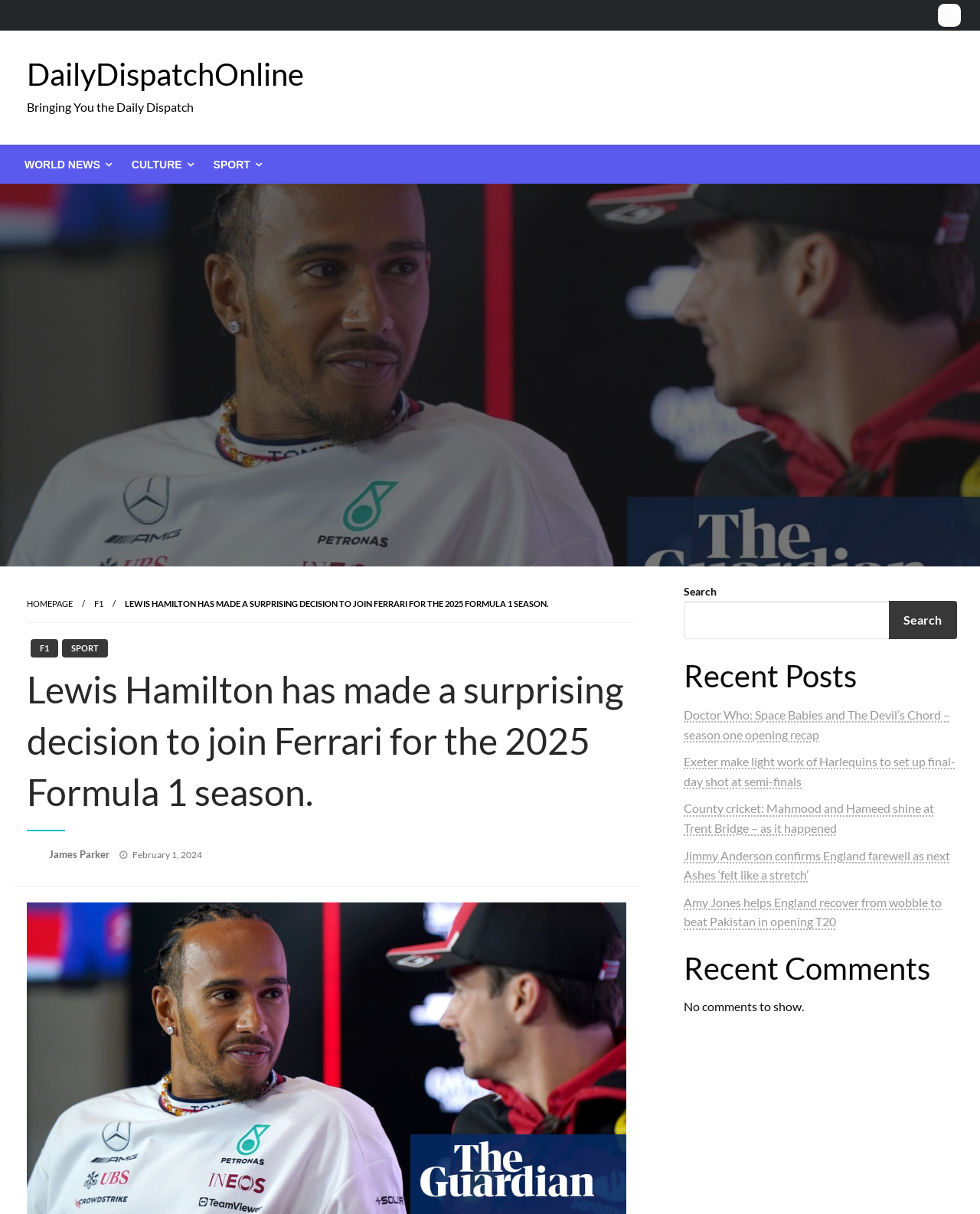Provide a single word or phrase to answer the given question: 
What is the name of the Formula 1 driver who joined Ferrari?

Lewis Hamilton